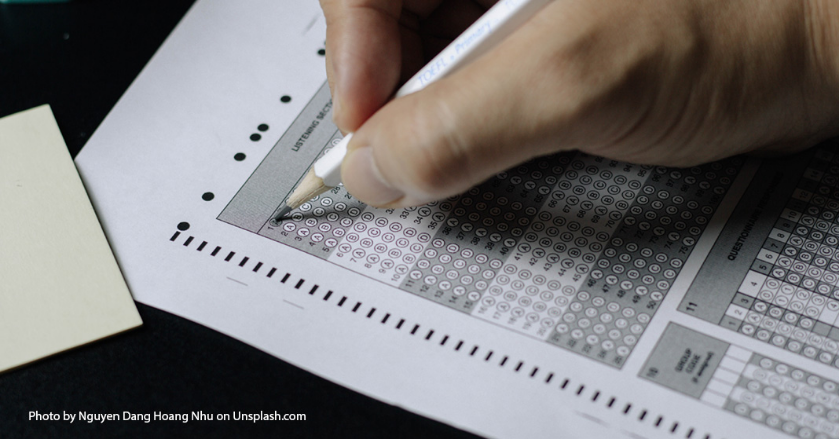What is the color of the background sheet of paper?
Look at the image and provide a detailed response to the question.

In the background, a cream-colored sheet of paper is slightly visible, further enhancing the study or testing environment. This suggests that the background sheet of paper is cream-colored, which adds to the overall ambiance of the scene.